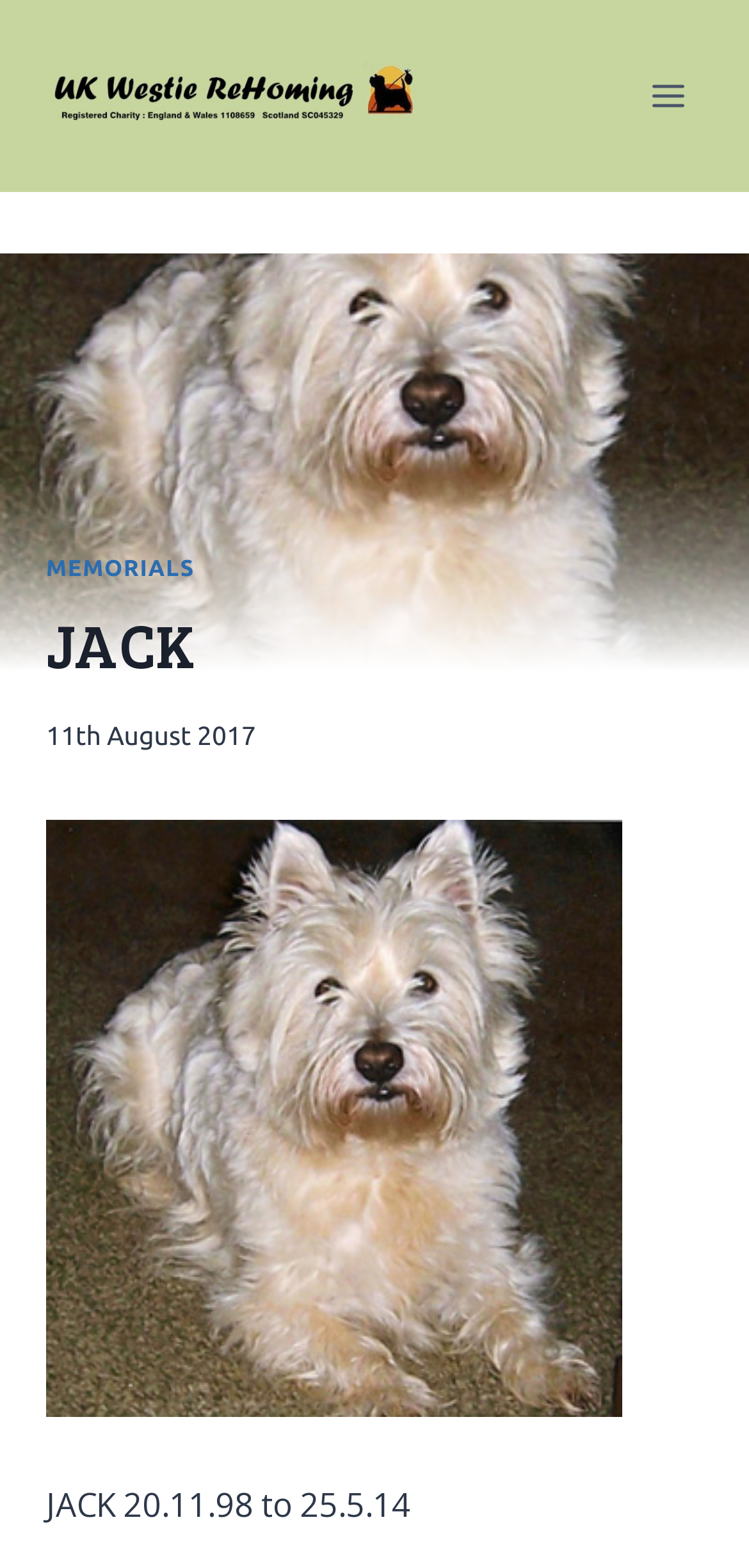Please find the bounding box coordinates in the format (top-left x, top-left y, bottom-right x, bottom-right y) for the given element description. Ensure the coordinates are floating point numbers between 0 and 1. Description: Toggle Menu

[0.844, 0.042, 0.938, 0.08]